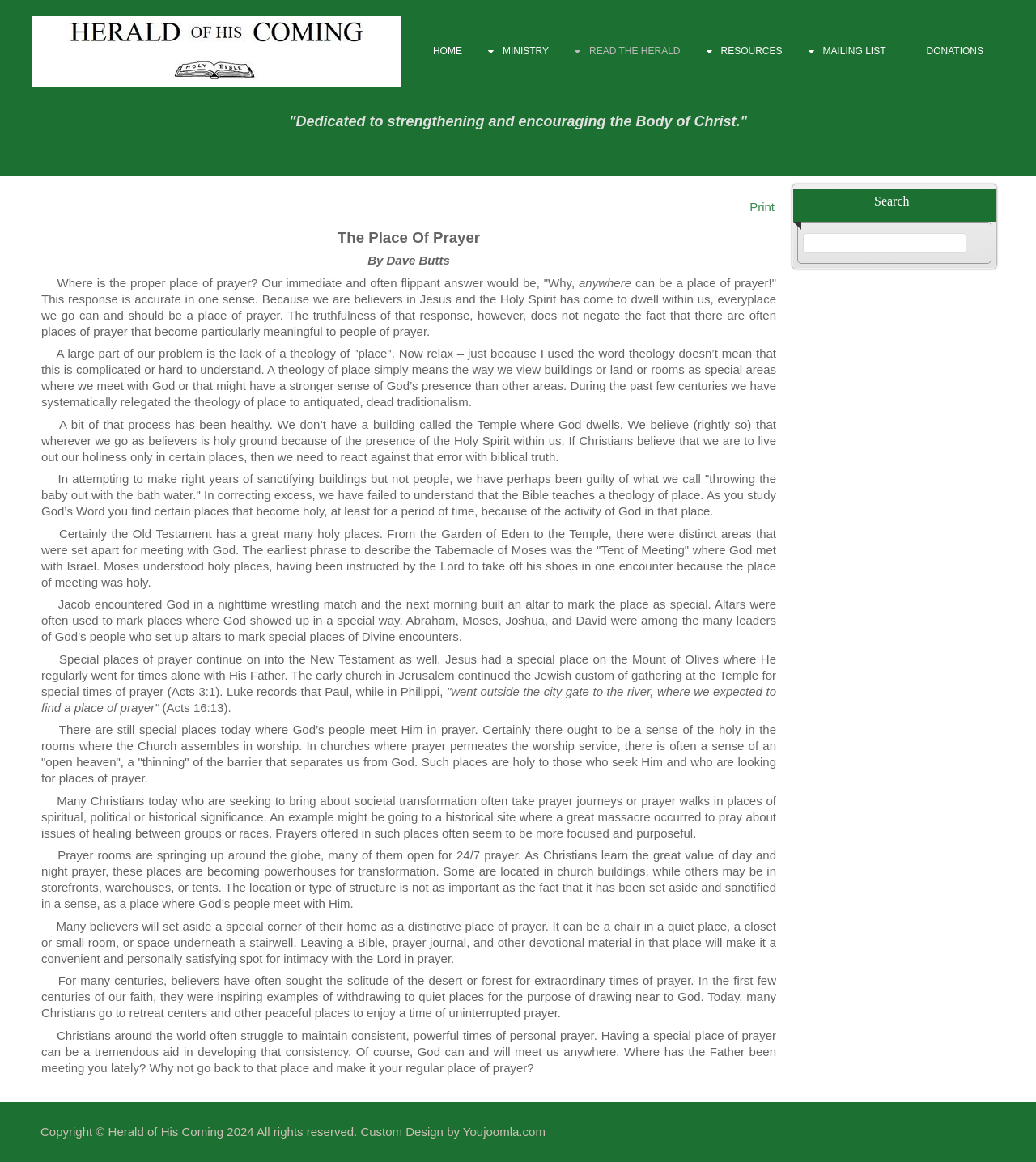Please answer the following question using a single word or phrase: 
What is the name of the website?

The Place Of Prayer